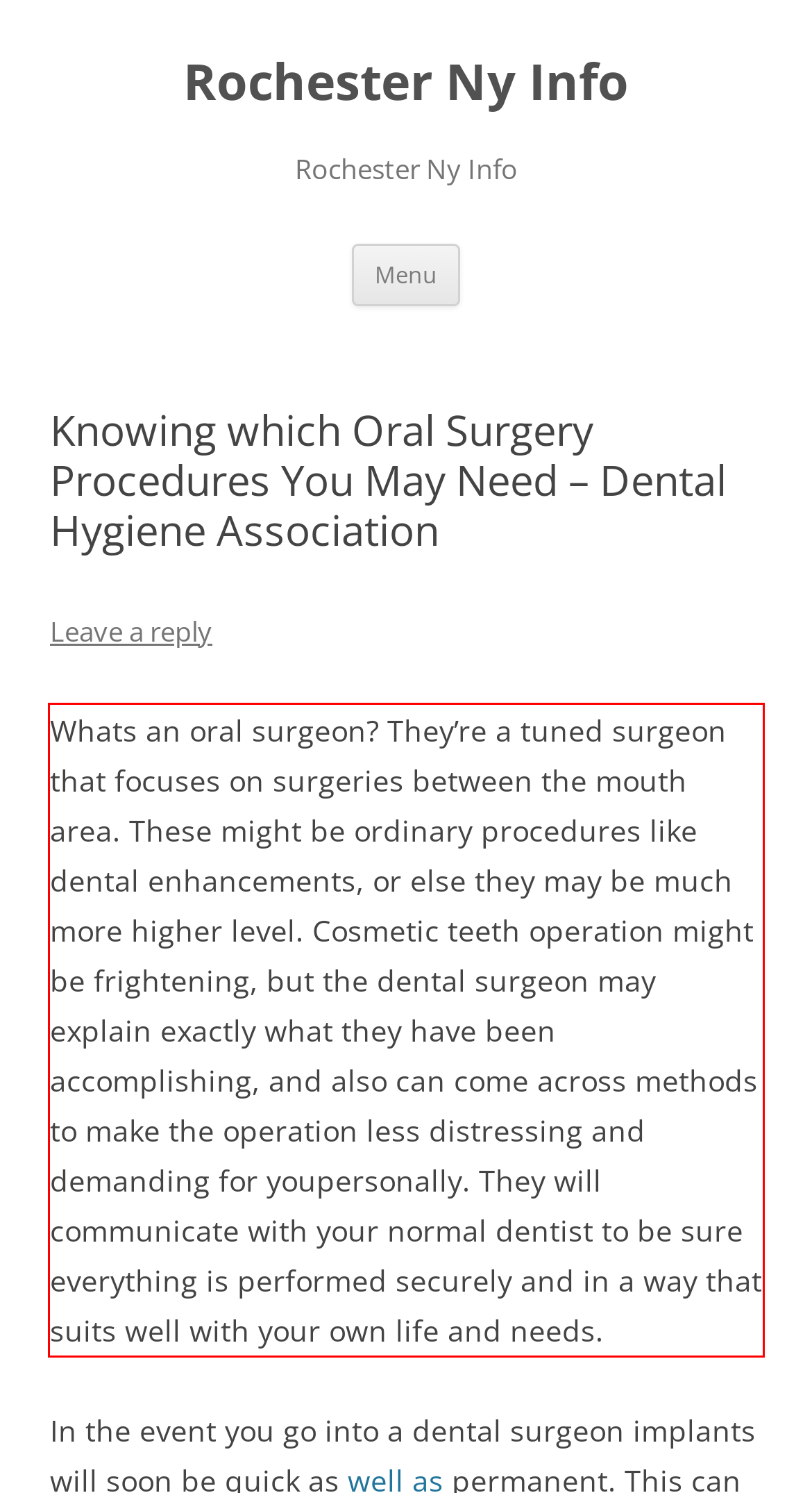Given a webpage screenshot, locate the red bounding box and extract the text content found inside it.

Whats an oral surgeon? They’re a tuned surgeon that focuses on surgeries between the mouth area. These might be ordinary procedures like dental enhancements, or else they may be much more higher level. Cosmetic teeth operation might be frightening, but the dental surgeon may explain exactly what they have been accomplishing, and also can come across methods to make the operation less distressing and demanding for youpersonally. They will communicate with your normal dentist to be sure everything is performed securely and in a way that suits well with your own life and needs.